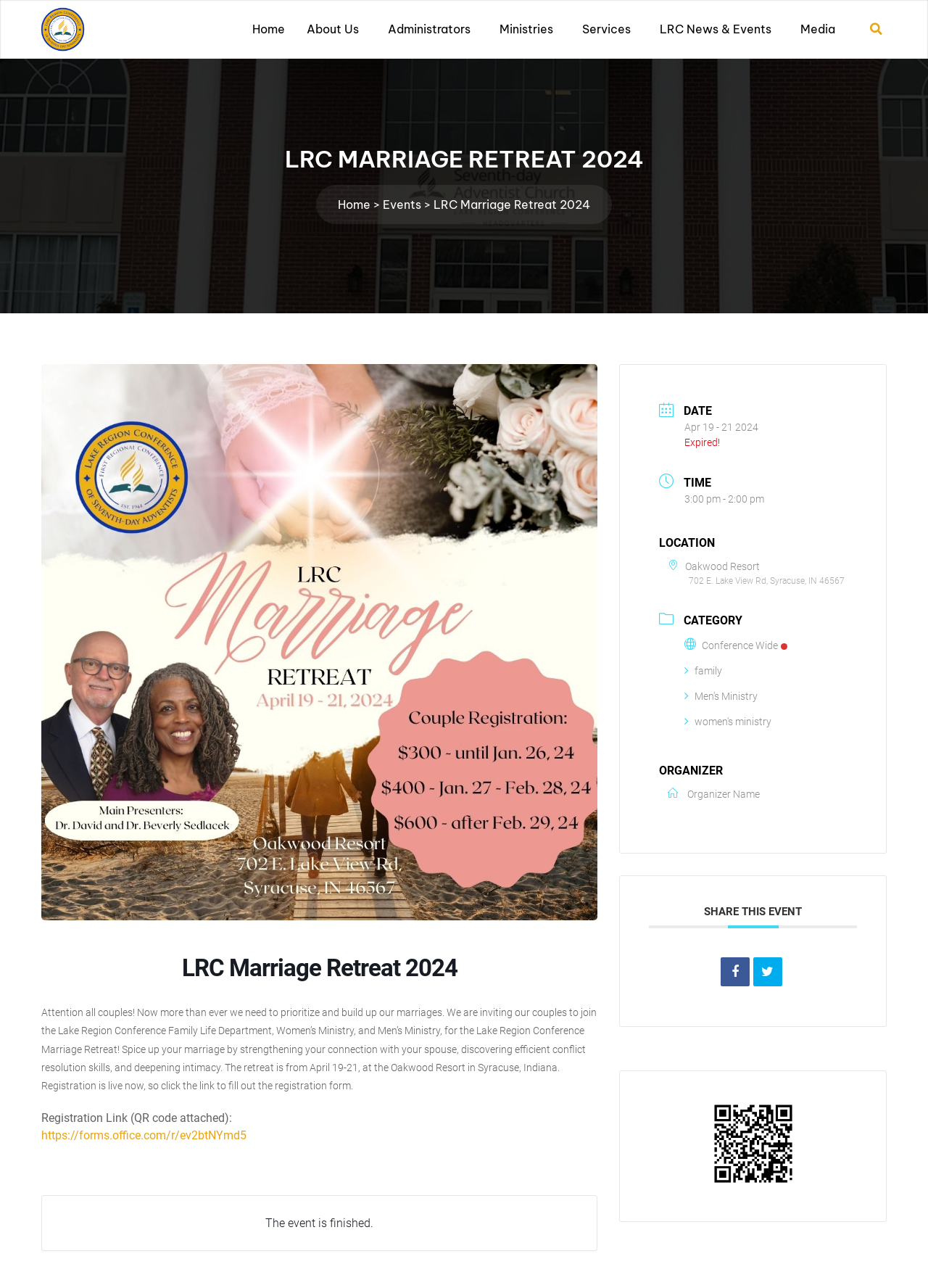Answer in one word or a short phrase: 
What is the duration of the event?

Apr 19-21, 2024